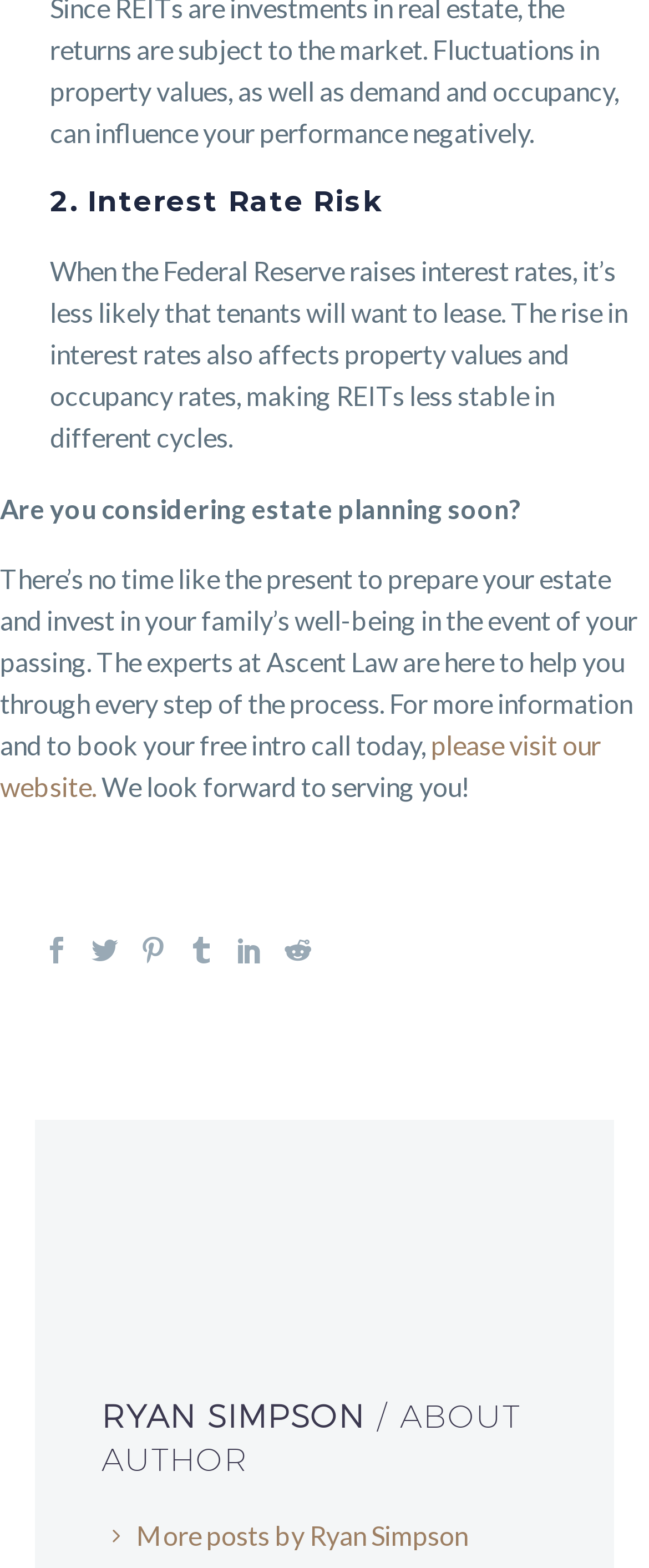Answer the question below with a single word or a brief phrase: 
Who is the author of the article?

Ryan Simpson